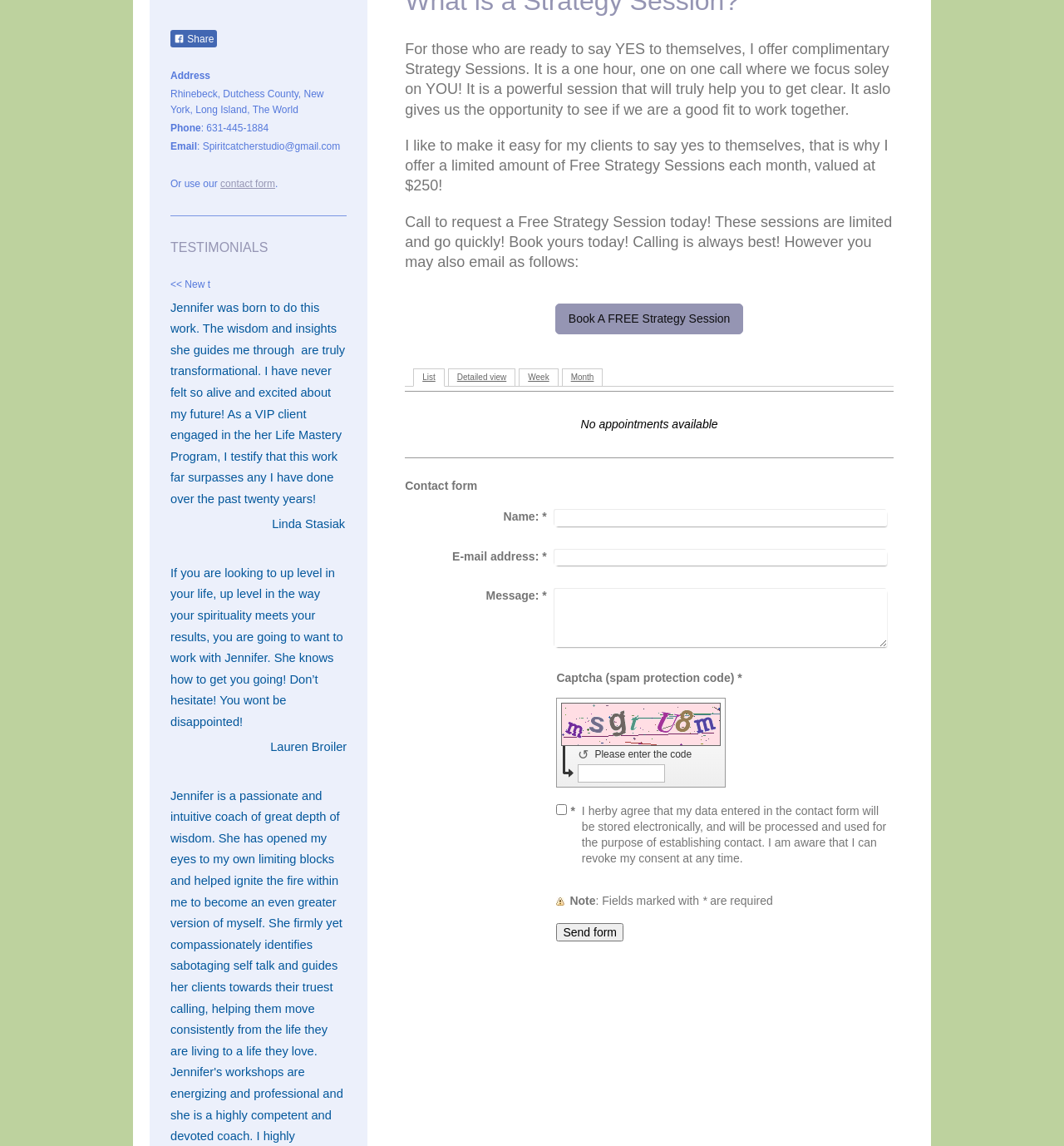Please predict the bounding box coordinates (top-left x, top-left y, bottom-right x, bottom-right y) for the UI element in the screenshot that fits the description: Find a Grave

None